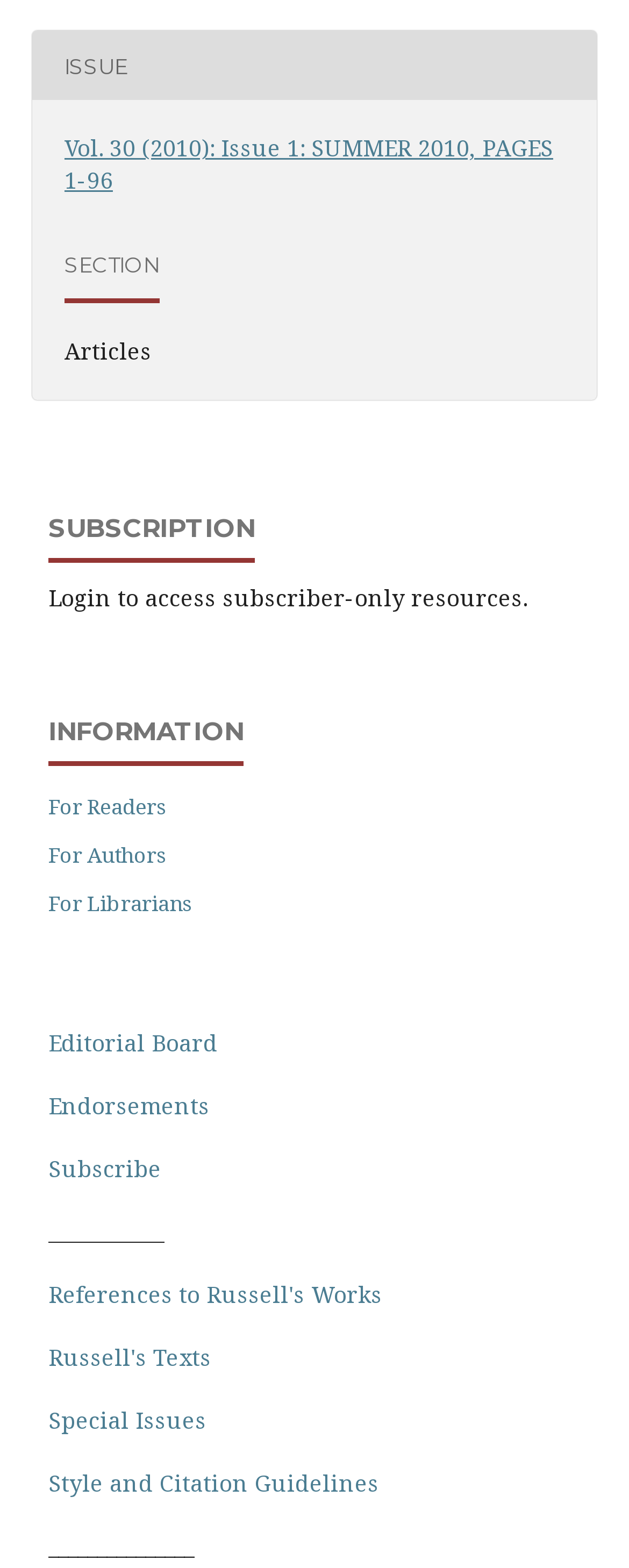Provide the bounding box coordinates of the HTML element described by the text: "Editorial Board".

[0.077, 0.655, 0.346, 0.675]